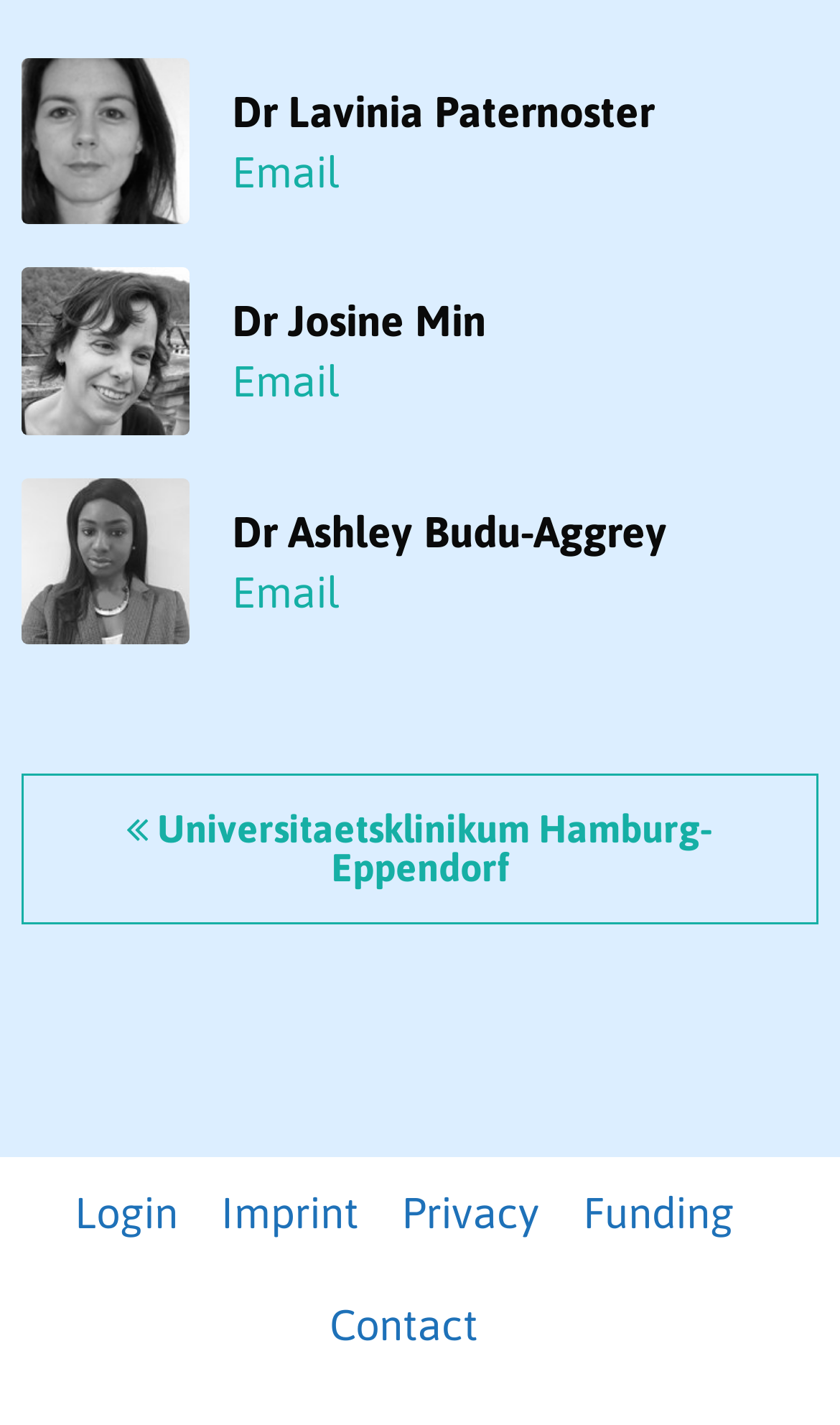Give a concise answer using one word or a phrase to the following question:
How many email links are on the page?

3